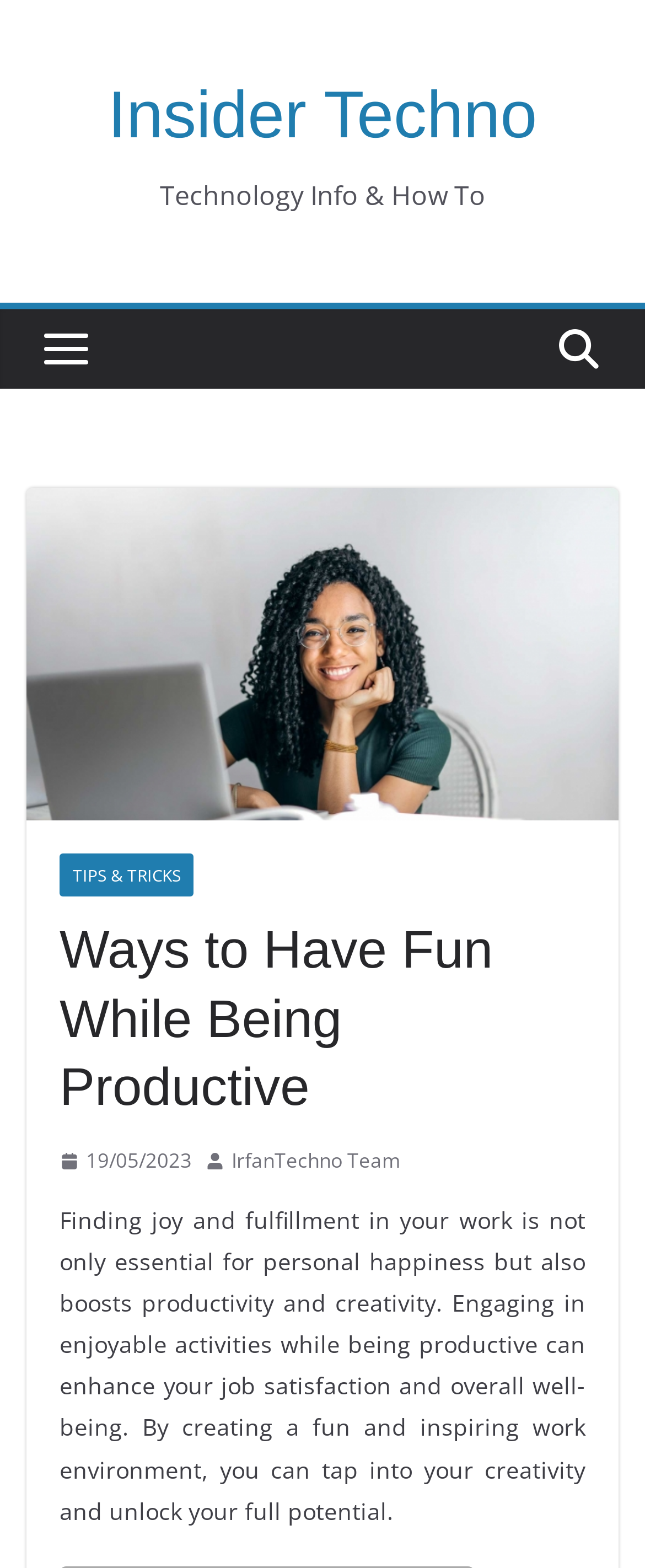Bounding box coordinates are specified in the format (top-left x, top-left y, bottom-right x, bottom-right y). All values are floating point numbers bounded between 0 and 1. Please provide the bounding box coordinate of the region this sentence describes: 19/05/2023

[0.092, 0.729, 0.297, 0.752]